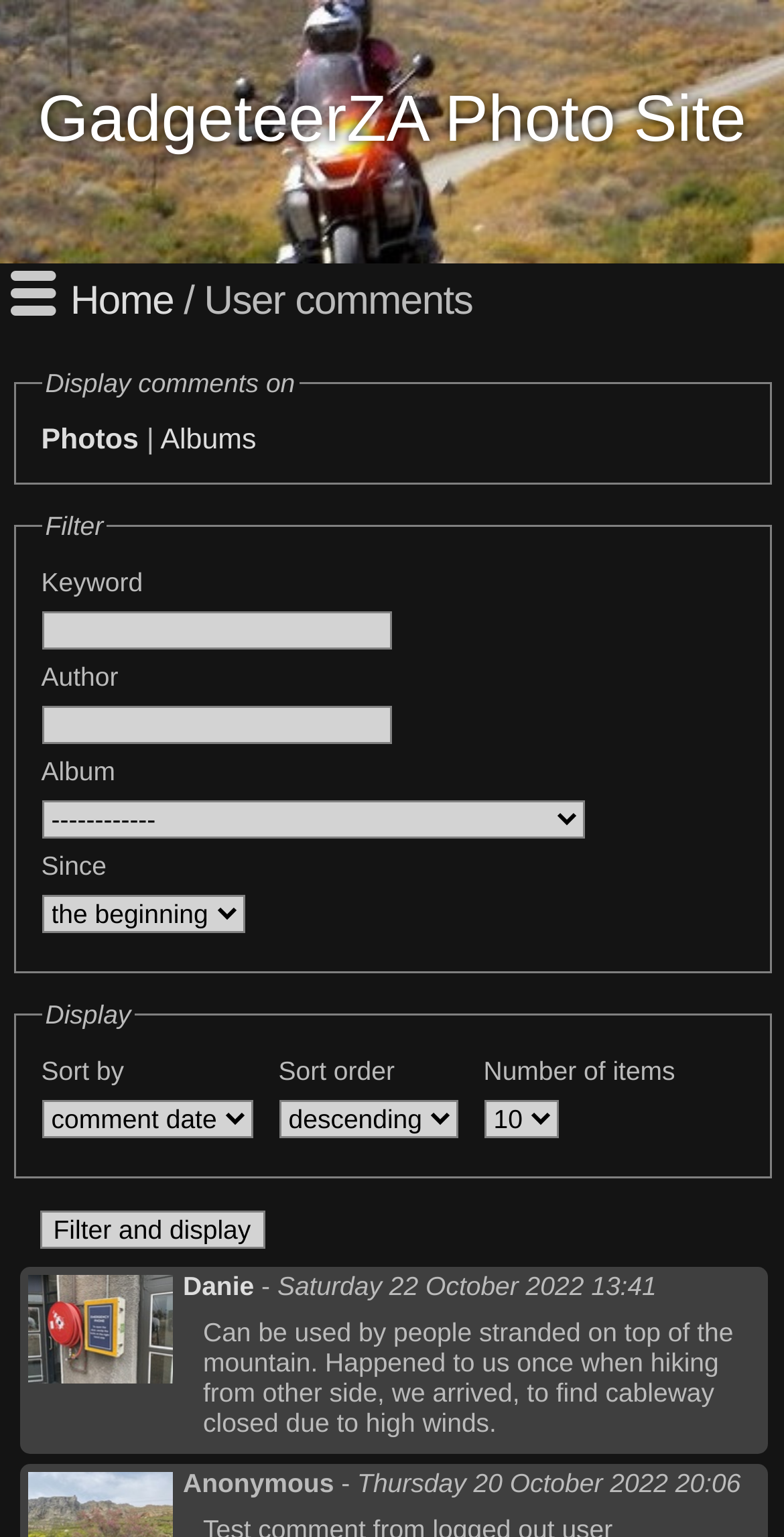Please identify the coordinates of the bounding box that should be clicked to fulfill this instruction: "Sort comments by author".

[0.355, 0.687, 0.503, 0.706]